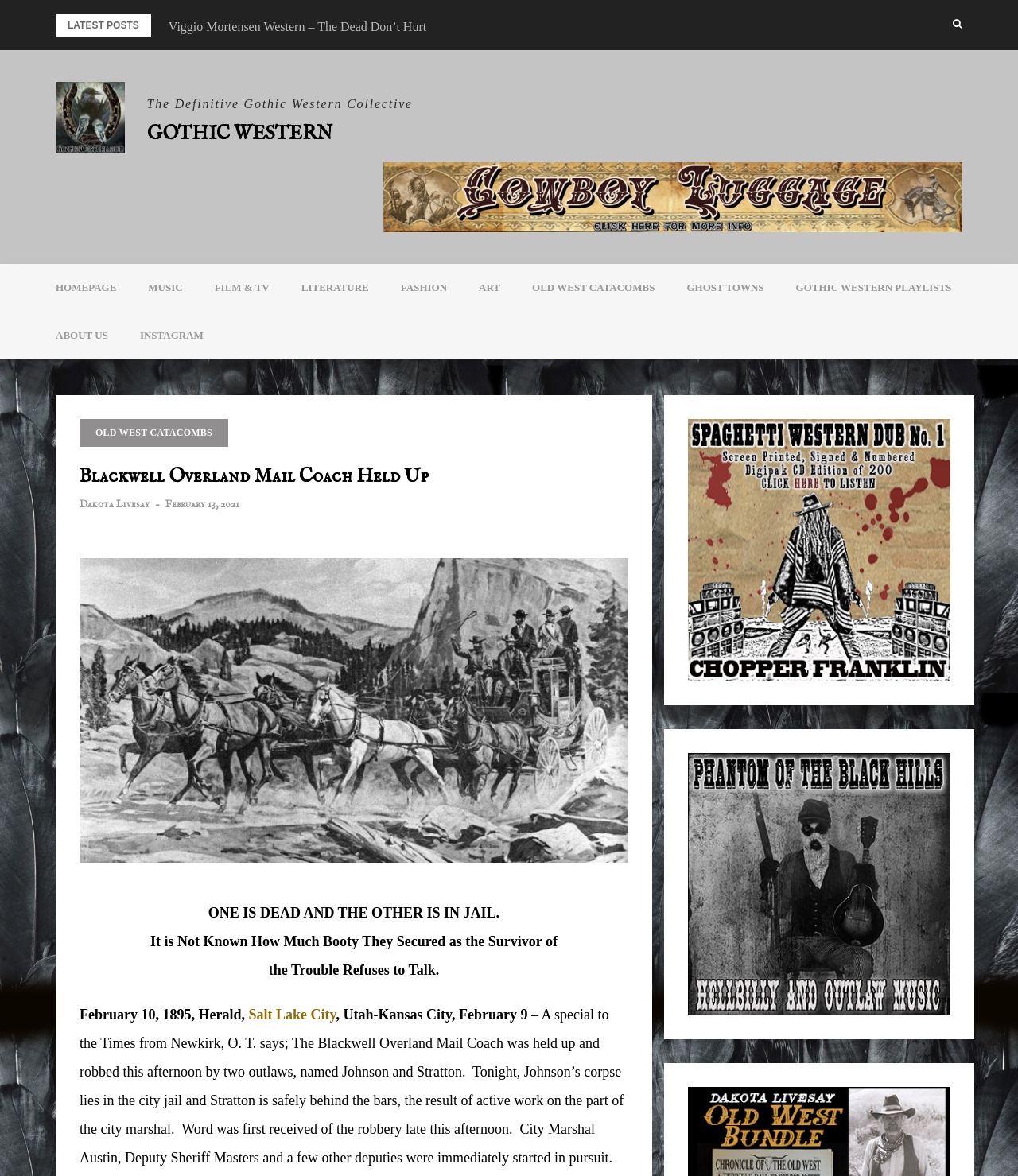Can you find the bounding box coordinates of the area I should click to execute the following instruction: "Click on the 'Gothic Western' link"?

[0.055, 0.093, 0.122, 0.105]